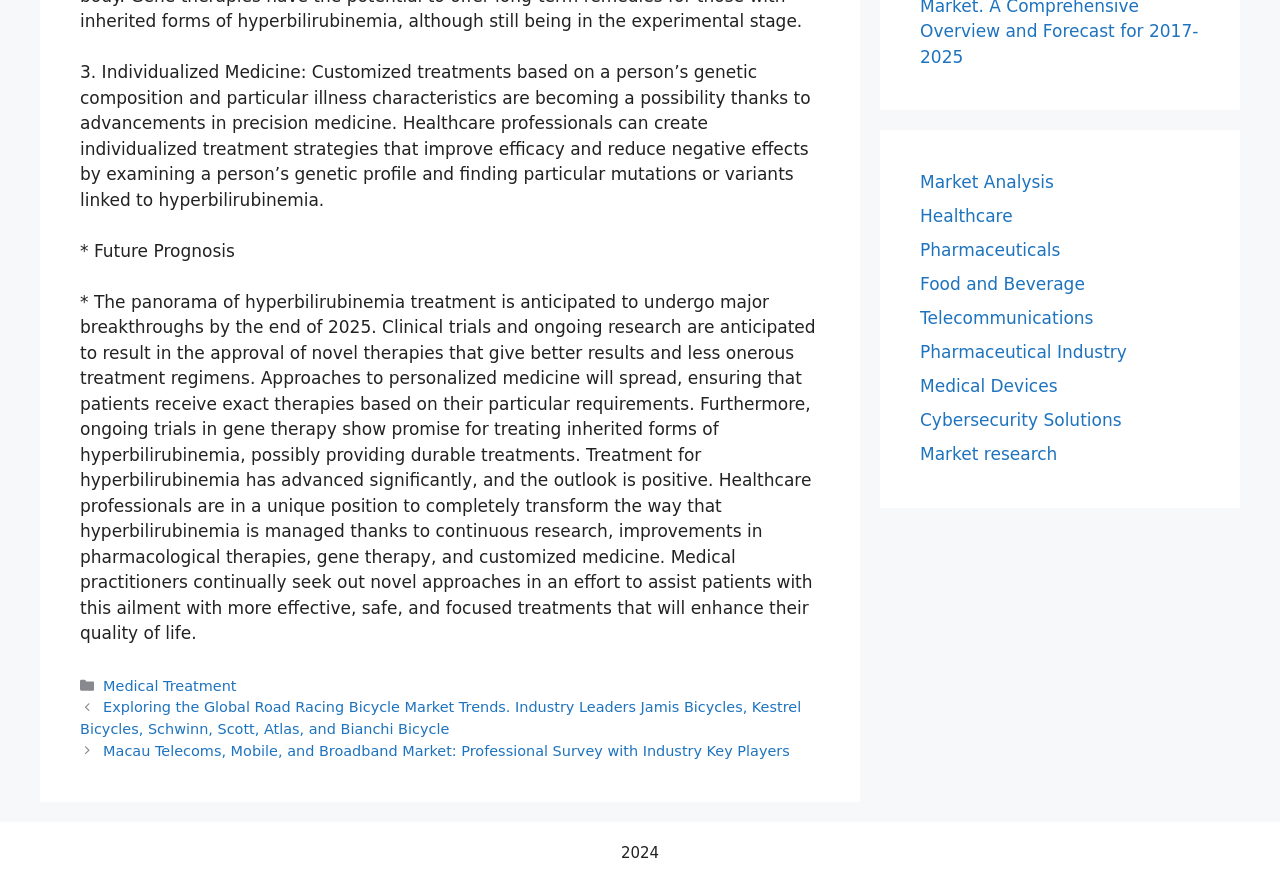Please determine the bounding box coordinates of the element to click on in order to accomplish the following task: "Click on the 'Next Page »' link". Ensure the coordinates are four float numbers ranging from 0 to 1, i.e., [left, top, right, bottom].

None